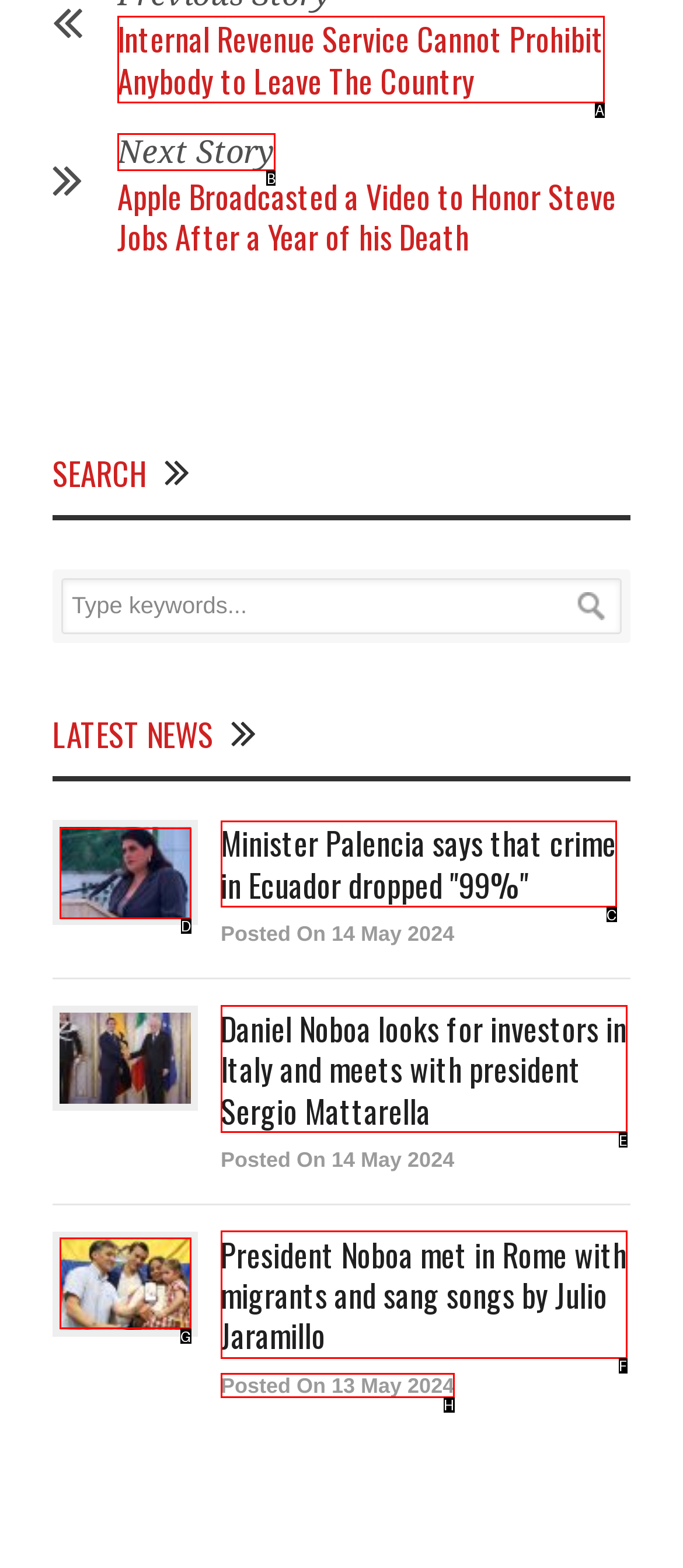Select the appropriate HTML element to click on to finish the task: Click on the next story.
Answer with the letter corresponding to the selected option.

B